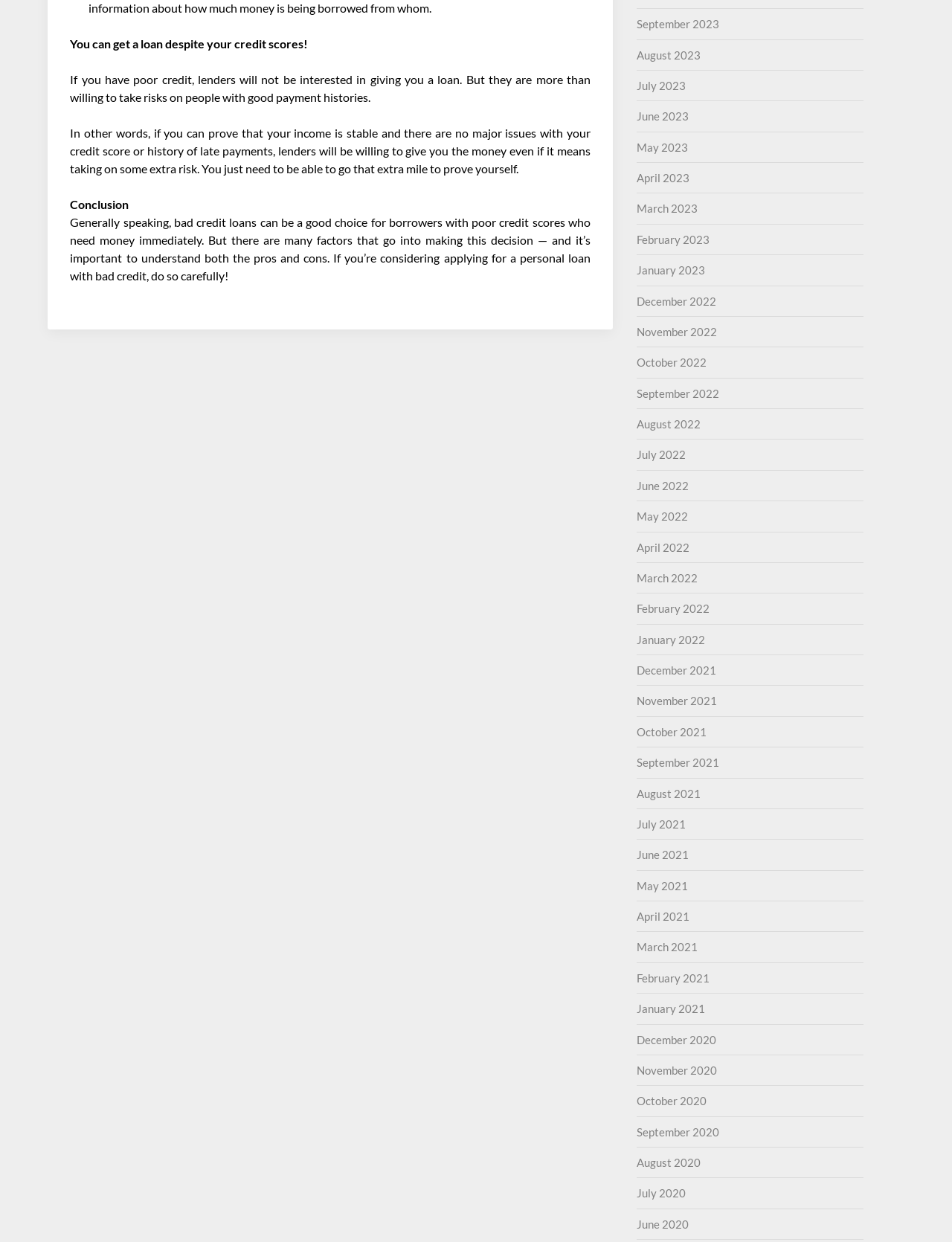What is the main topic of the webpage?
Use the screenshot to answer the question with a single word or phrase.

Bad credit loans